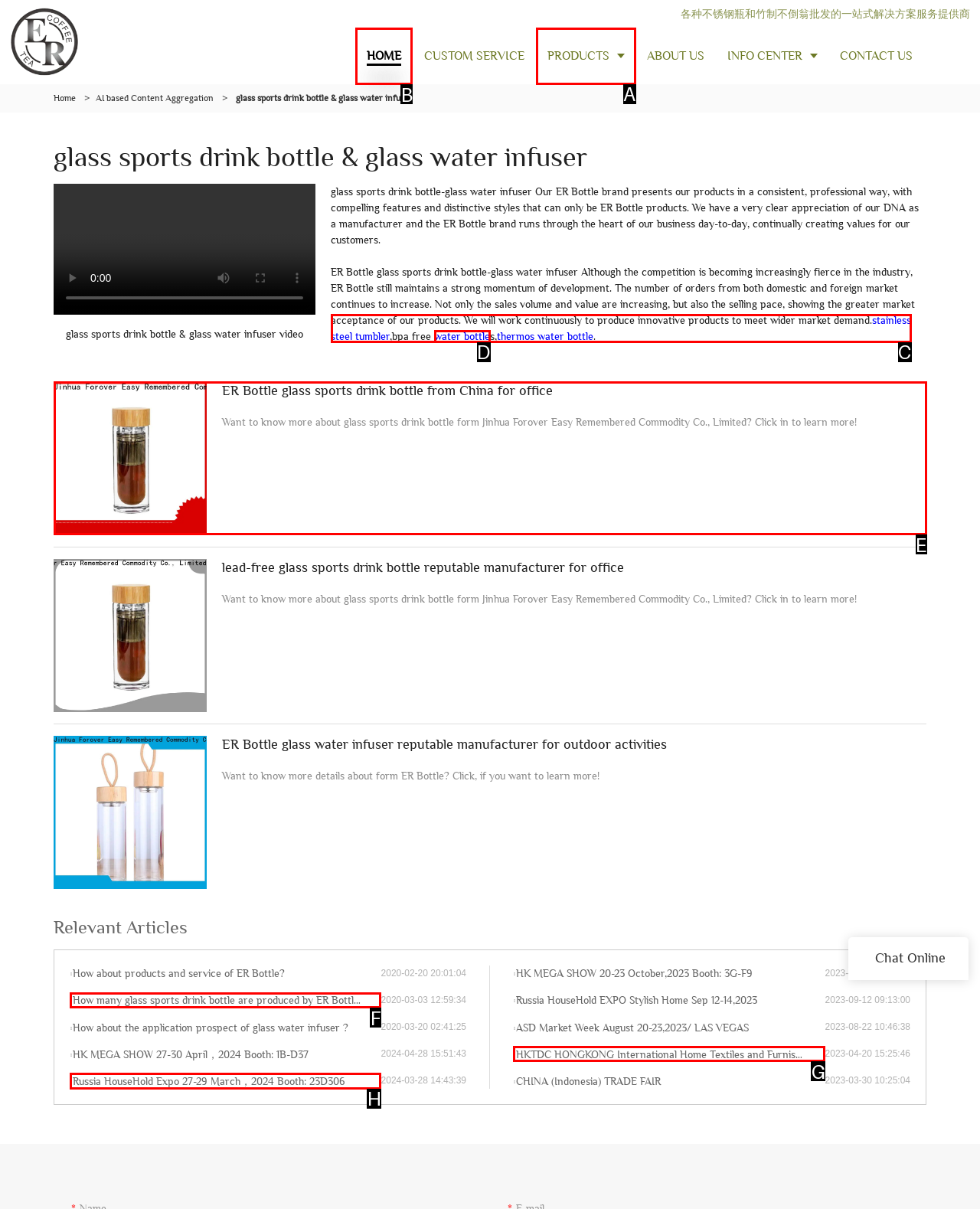Find the appropriate UI element to complete the task: Click on the 'Google Places' link. Indicate your choice by providing the letter of the element.

None